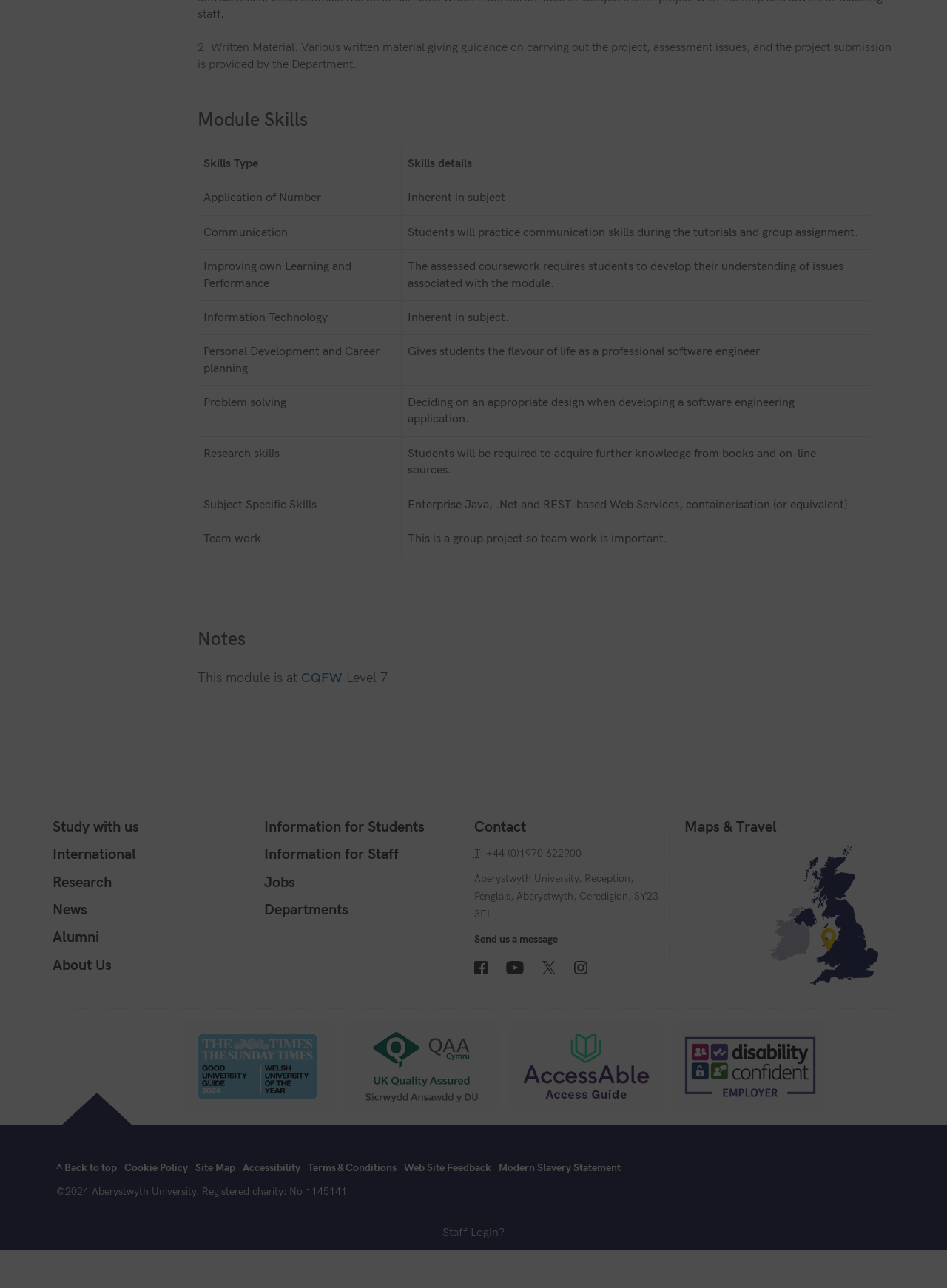How many slides are there in the carousel?
From the details in the image, answer the question comprehensively.

There are 4 slides in the carousel, which are slide 1, slide 2, slide 3, and slide 4, each containing a link and an image.